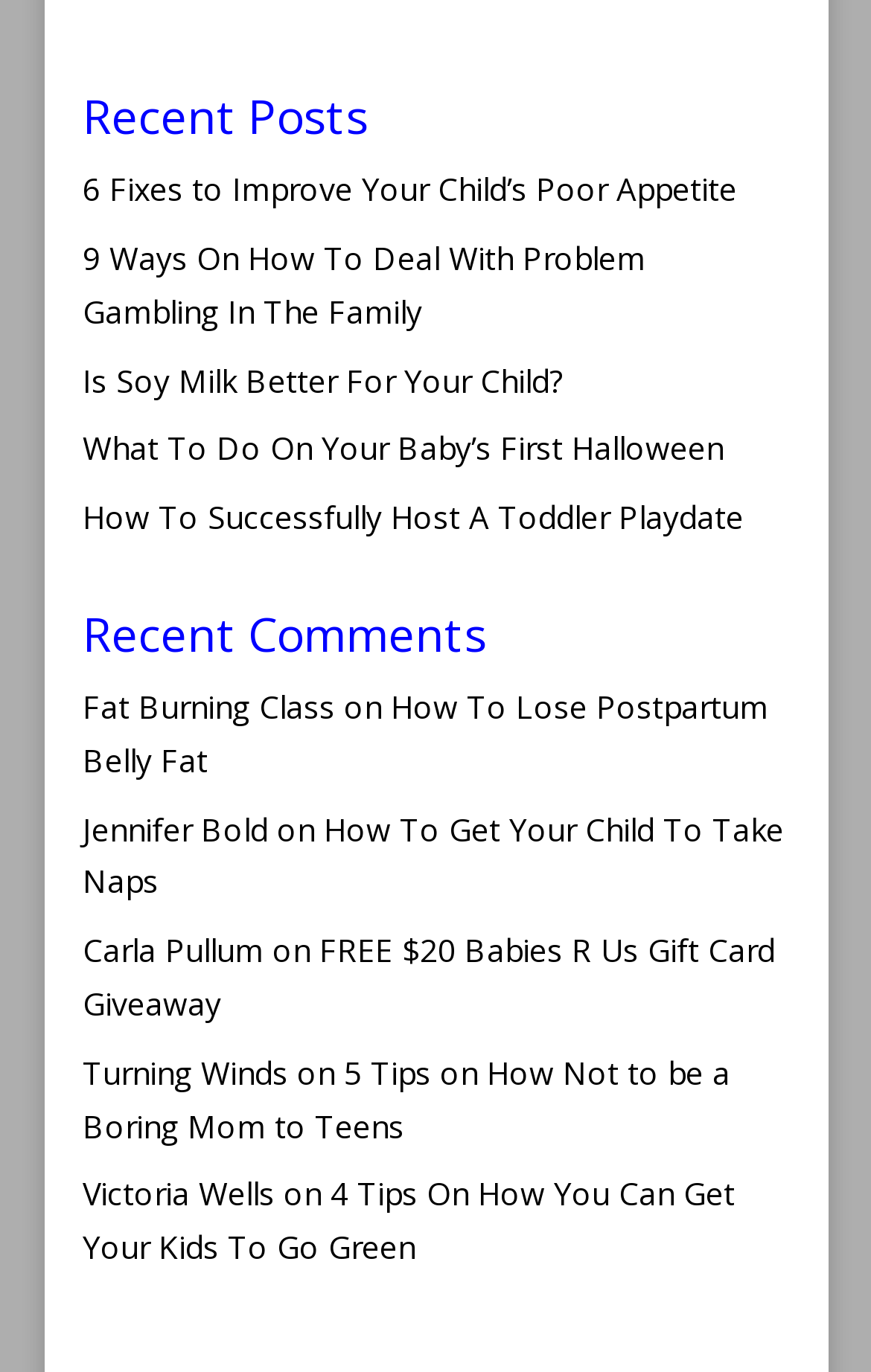Find the bounding box coordinates of the clickable element required to execute the following instruction: "read the article about improving your child's poor appetite". Provide the coordinates as four float numbers between 0 and 1, i.e., [left, top, right, bottom].

[0.095, 0.122, 0.846, 0.153]